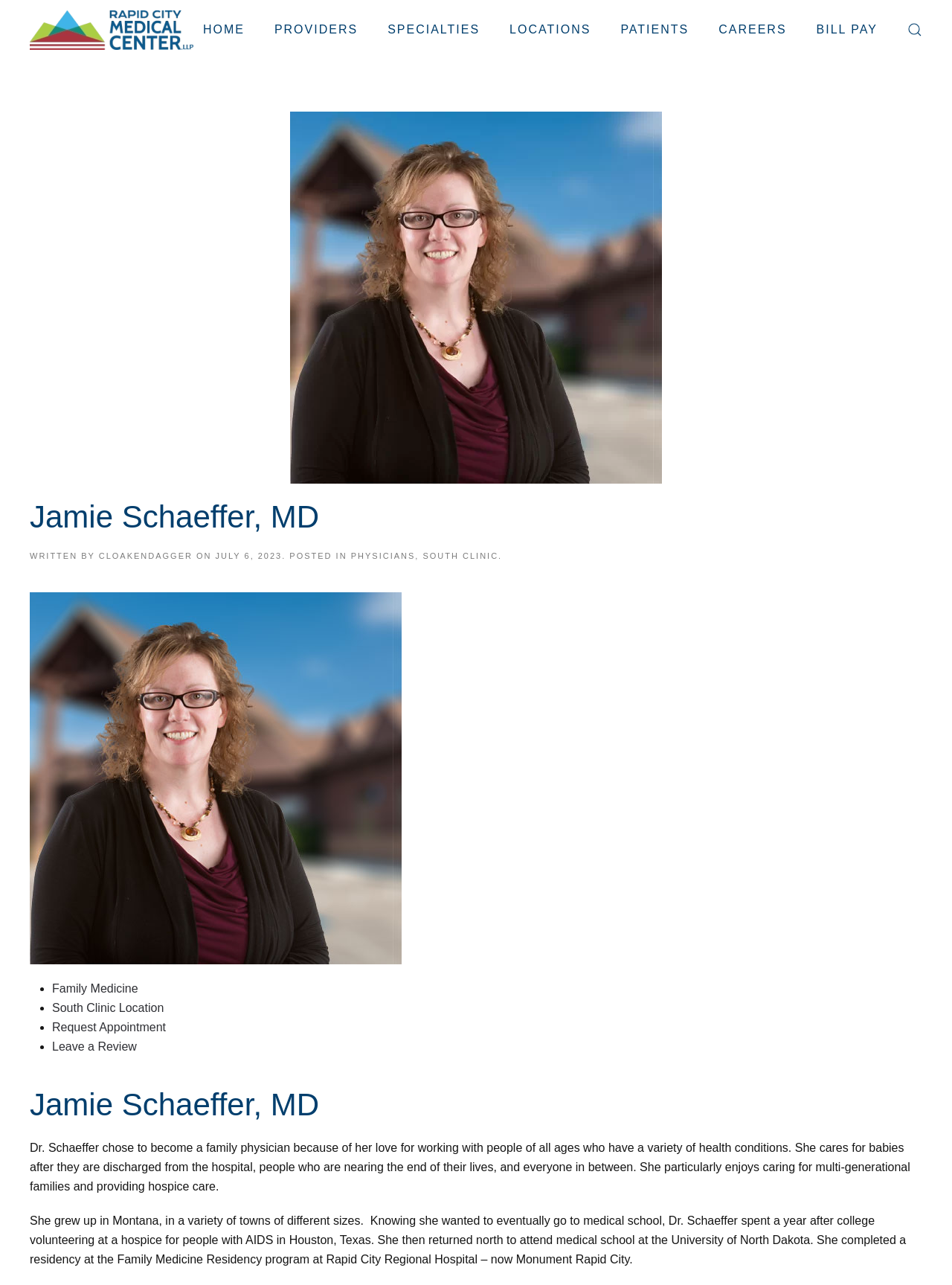What is the specialty of the doctor?
Please respond to the question with a detailed and well-explained answer.

I found the answer by looking at the list of links under the doctor's name, which includes 'Family Medicine' as one of the specialties. This suggests that Family Medicine is one of the doctor's areas of expertise.